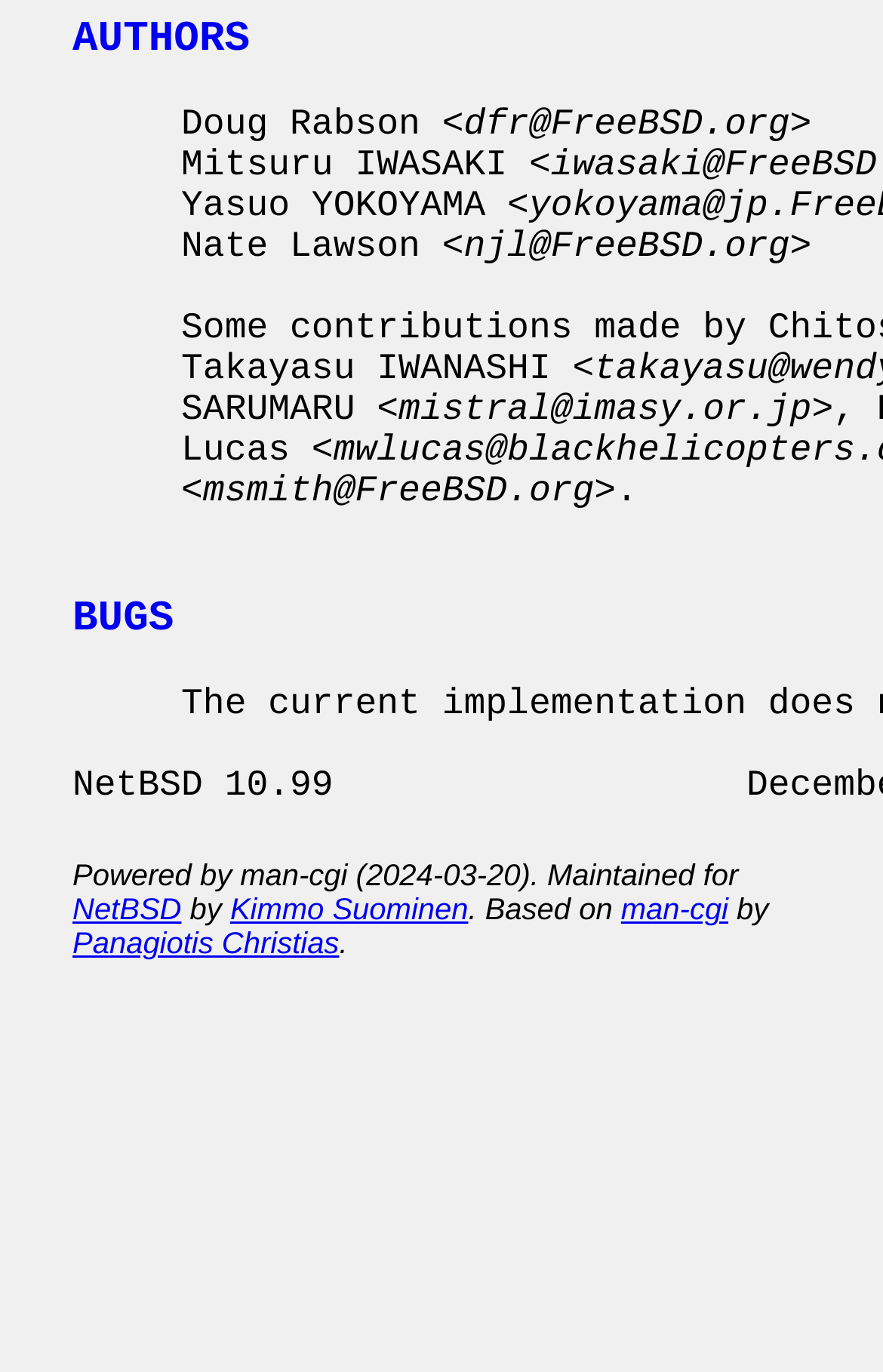How many links are there in the webpage?
Please provide a single word or phrase answer based on the image.

6